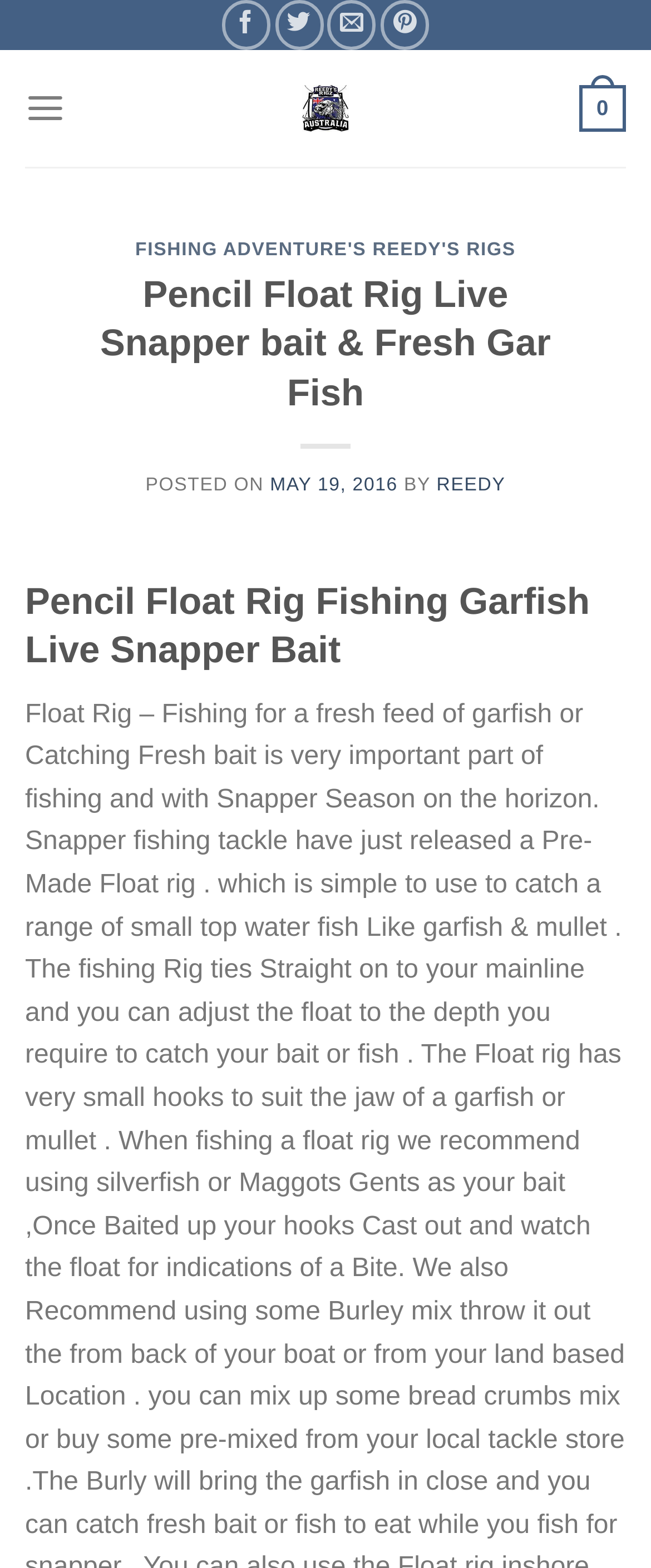Please provide a one-word or short phrase answer to the question:
Who is the author of the latest article?

REEDY